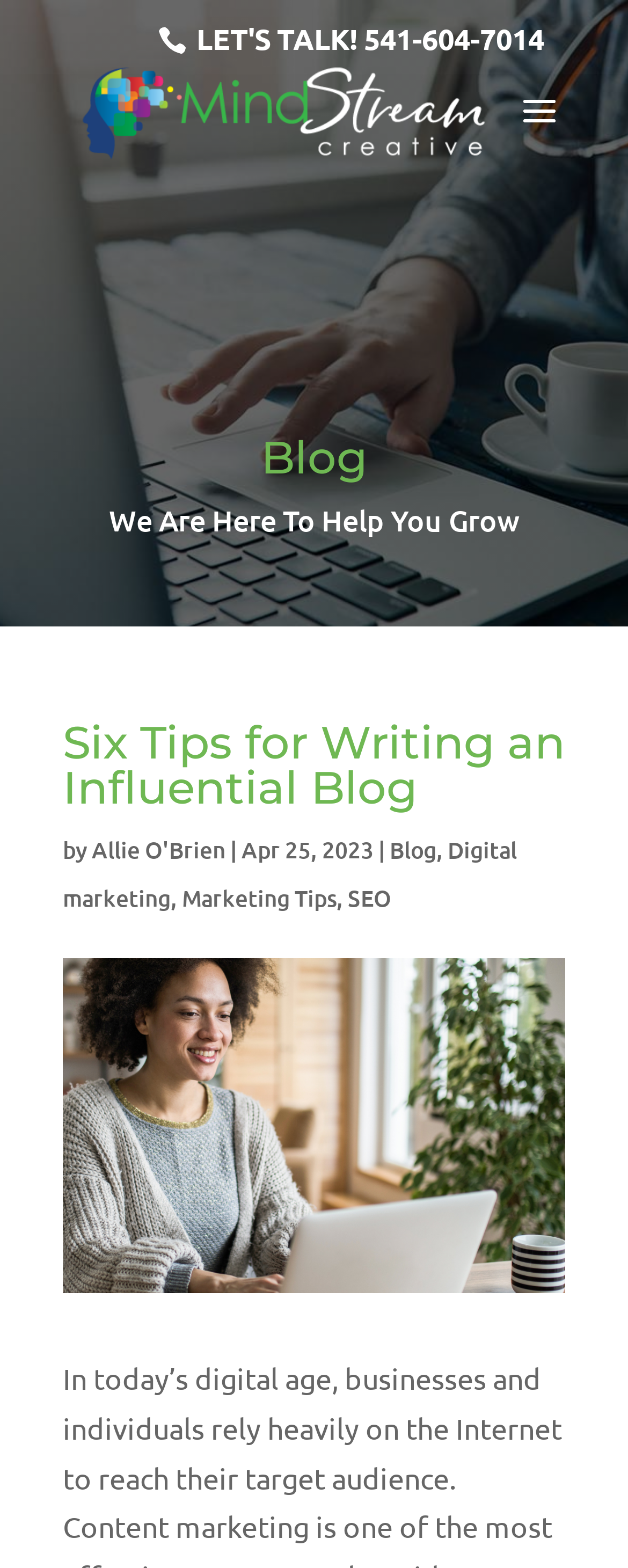Answer briefly with one word or phrase:
Who wrote the blog post?

Allie O'Brien